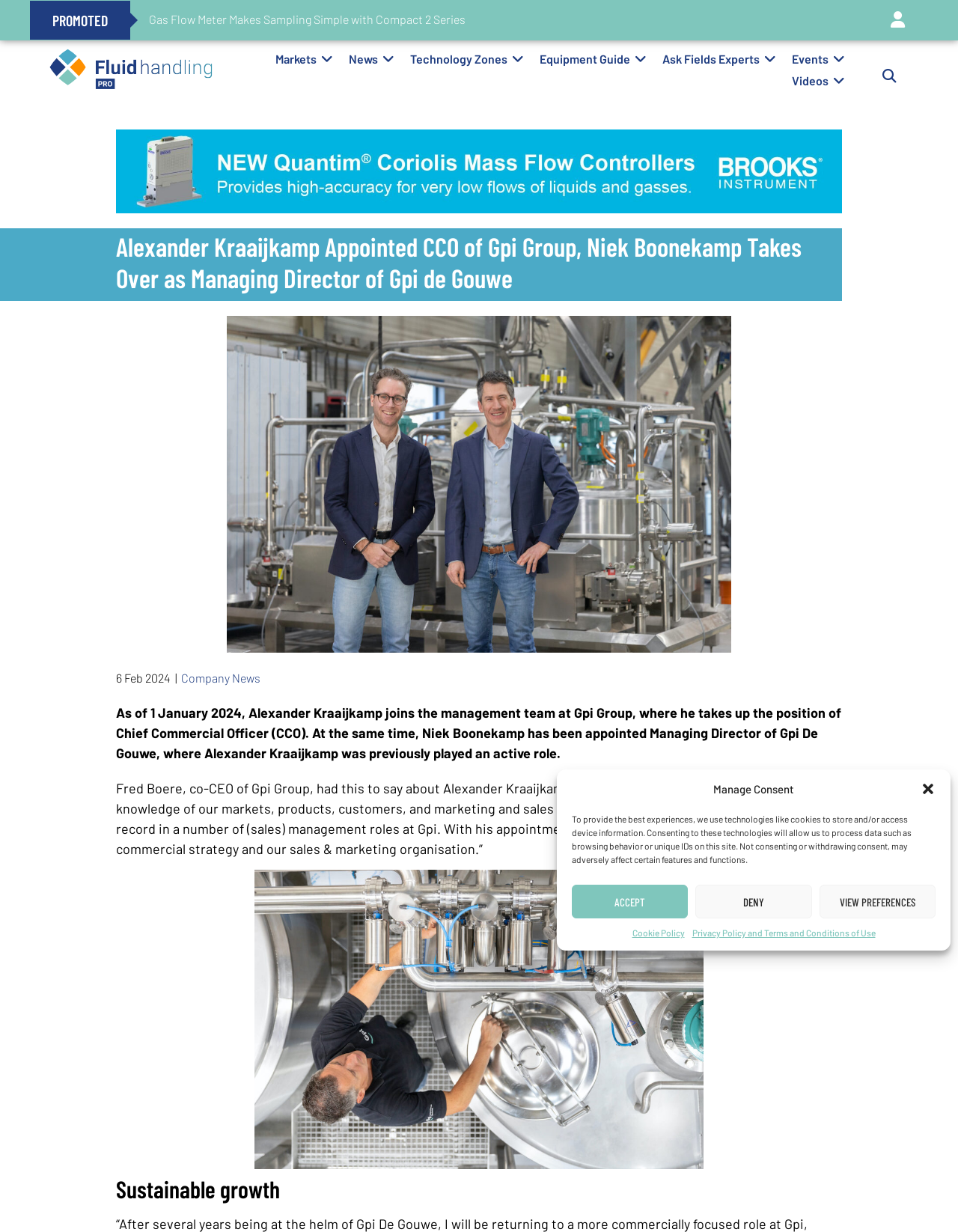Pinpoint the bounding box coordinates of the clickable area needed to execute the instruction: "Browse jobs". The coordinates should be specified as four float numbers between 0 and 1, i.e., [left, top, right, bottom].

None